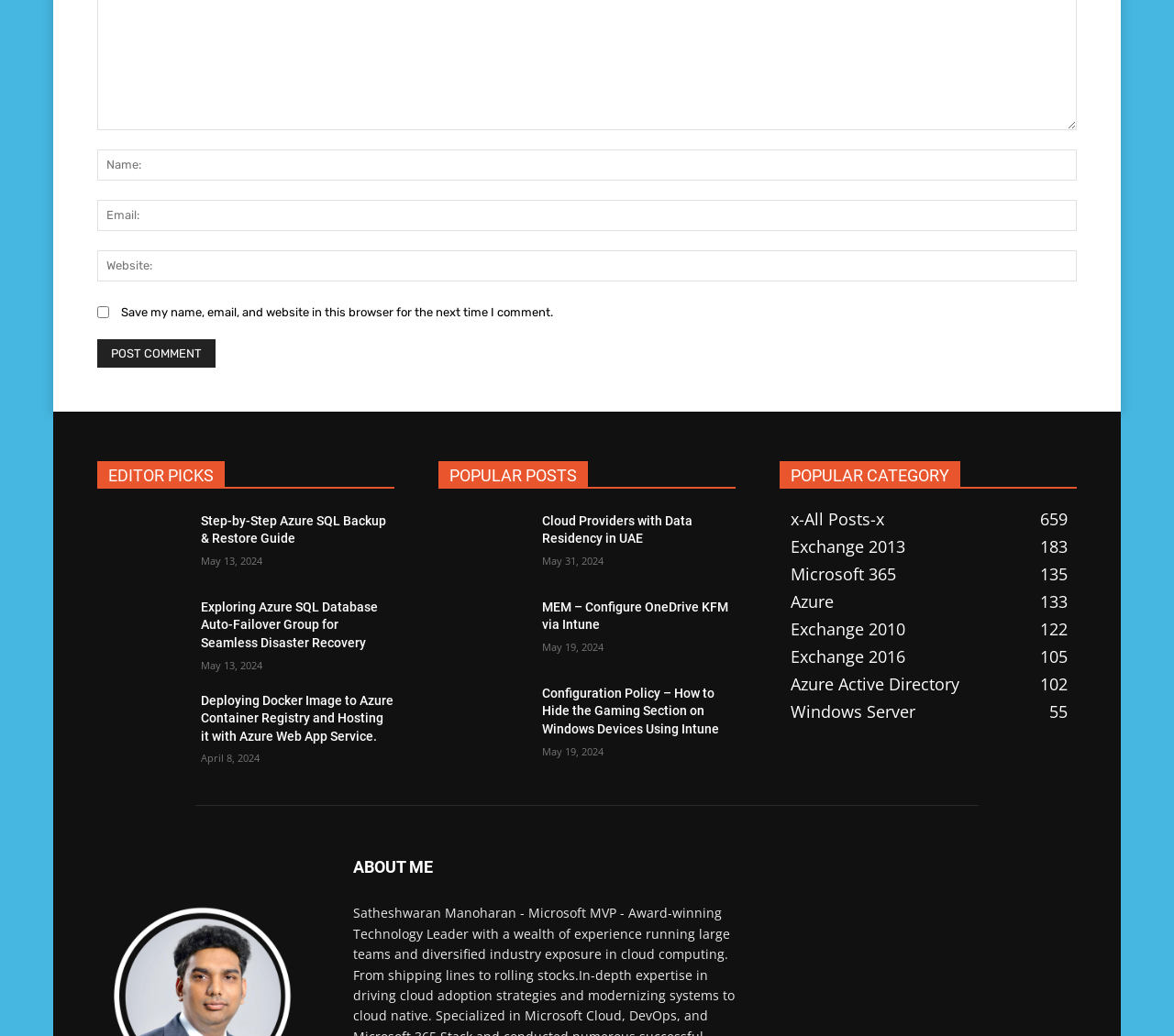Locate the bounding box coordinates of the element that should be clicked to fulfill the instruction: "Click the 'Post Comment' button".

[0.083, 0.327, 0.184, 0.355]